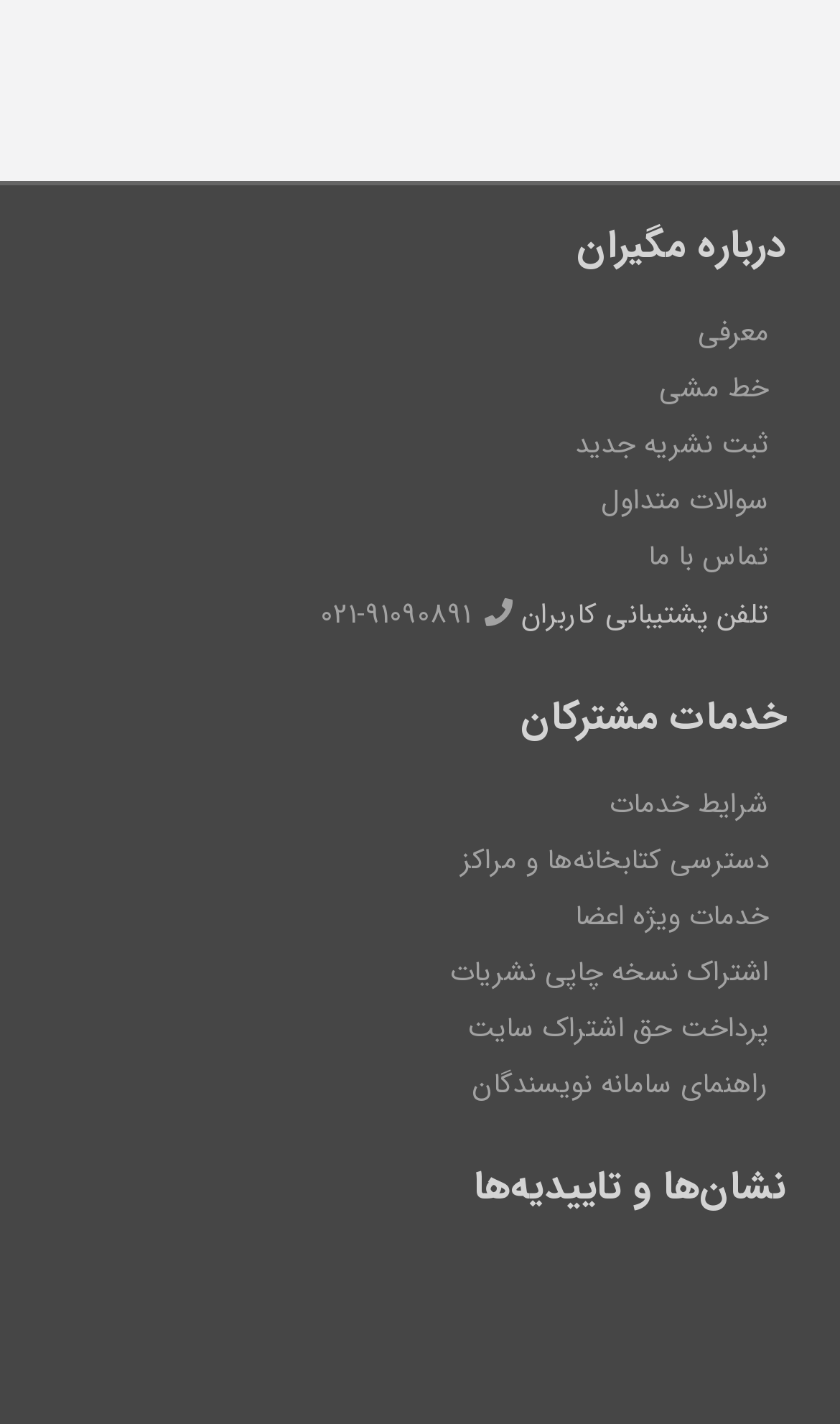Determine the bounding box coordinates for the UI element with the following description: "ثبت نشریه جدید". The coordinates should be four float numbers between 0 and 1, represented as [left, top, right, bottom].

[0.685, 0.296, 0.915, 0.328]